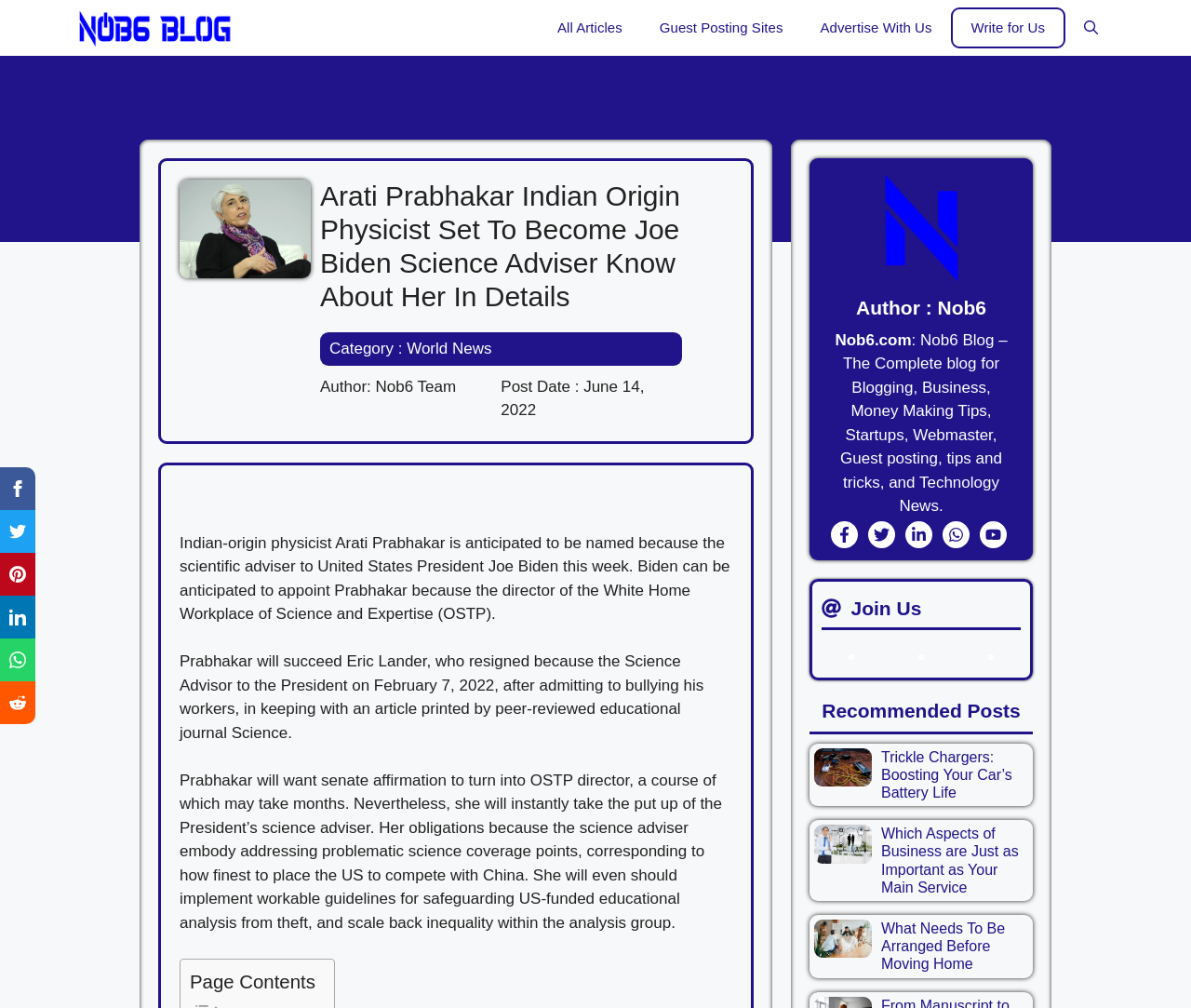Who is the author of the article?
Provide a detailed and extensive answer to the question.

The author of the article is mentioned below the heading of the article, and it is specified as 'Nob6 Team'.